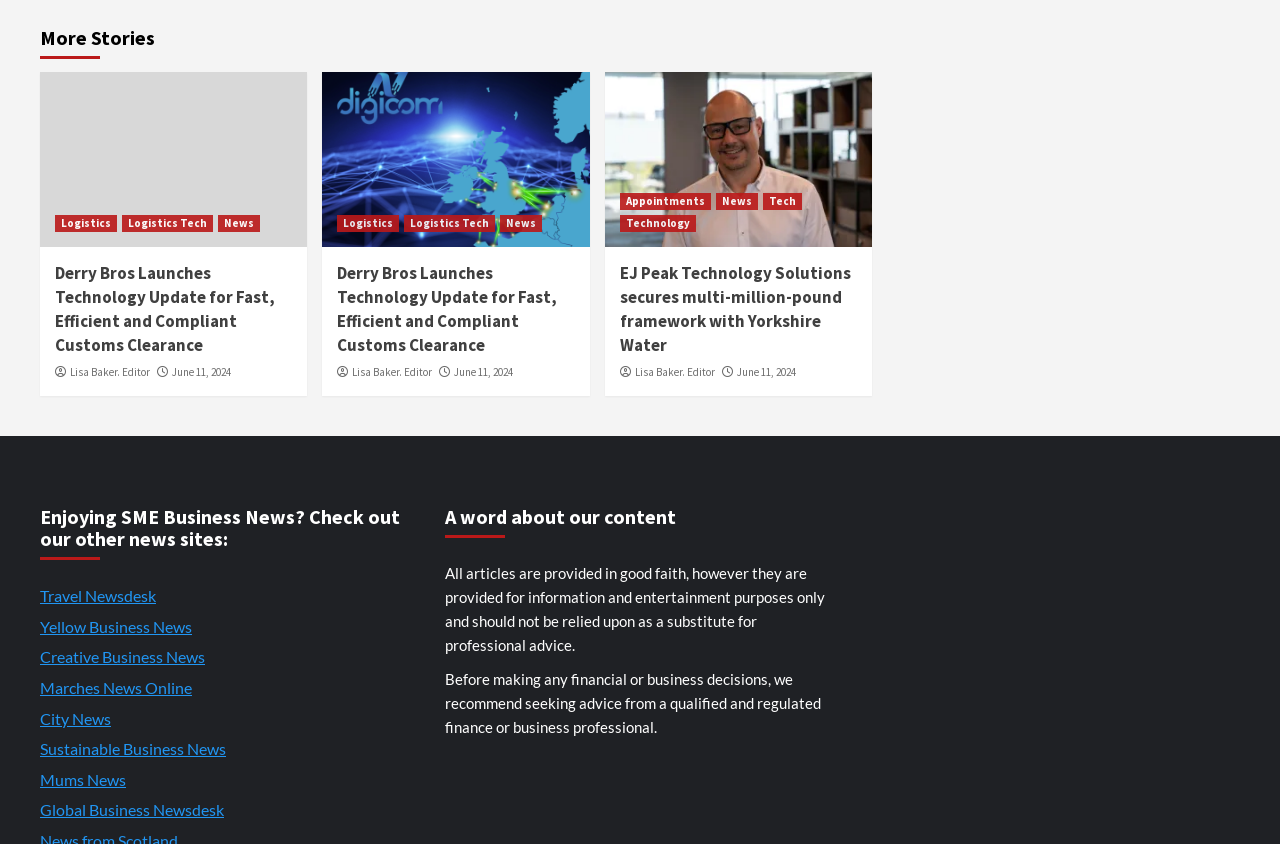Please identify the bounding box coordinates of the element's region that should be clicked to execute the following instruction: "Click on 'EJ Peak Technology Solutions secures multi-million-pound framework with Yorkshire Water' link". The bounding box coordinates must be four float numbers between 0 and 1, i.e., [left, top, right, bottom].

[0.484, 0.311, 0.67, 0.424]